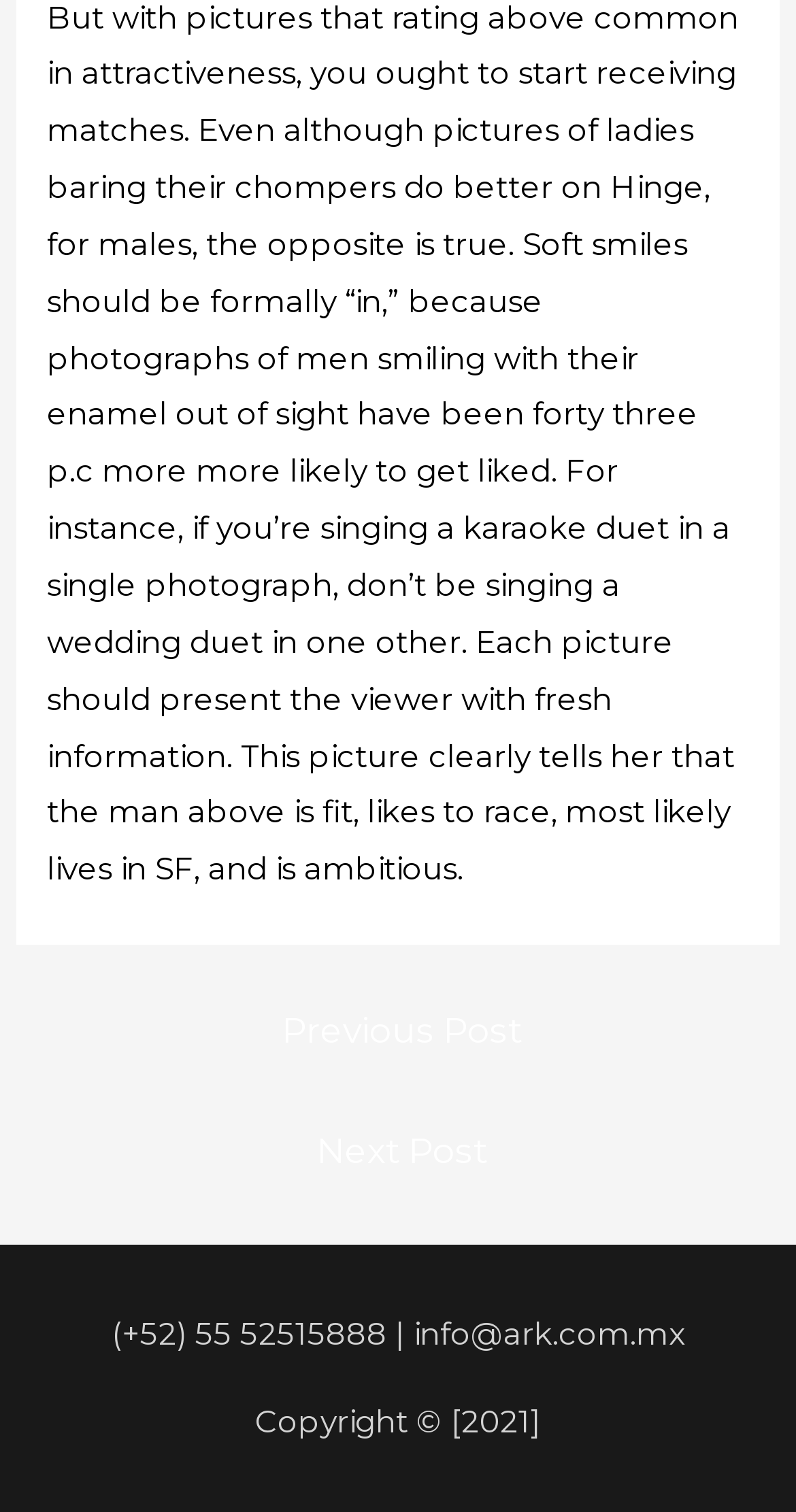Please answer the following question using a single word or phrase: 
What is the purpose of the navigation section?

To navigate between posts